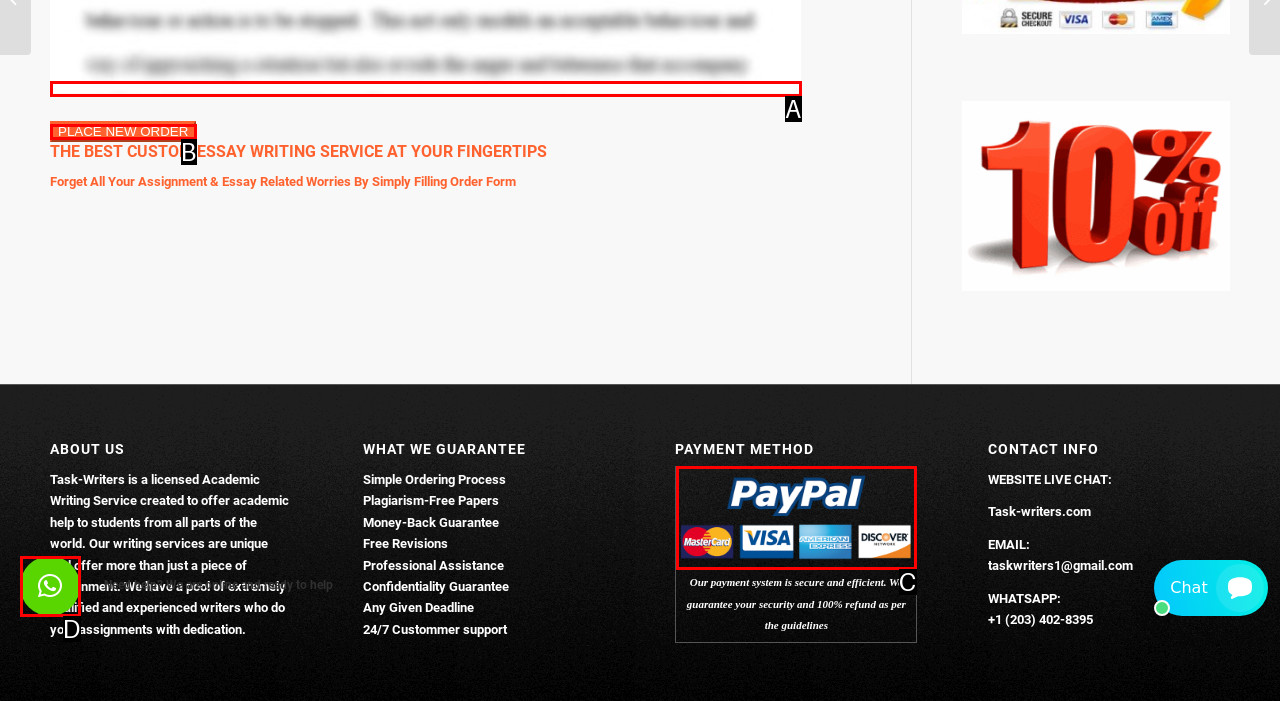Identify the HTML element that corresponds to the description: alt="Assignment Solutions For You"
Provide the letter of the matching option from the given choices directly.

A